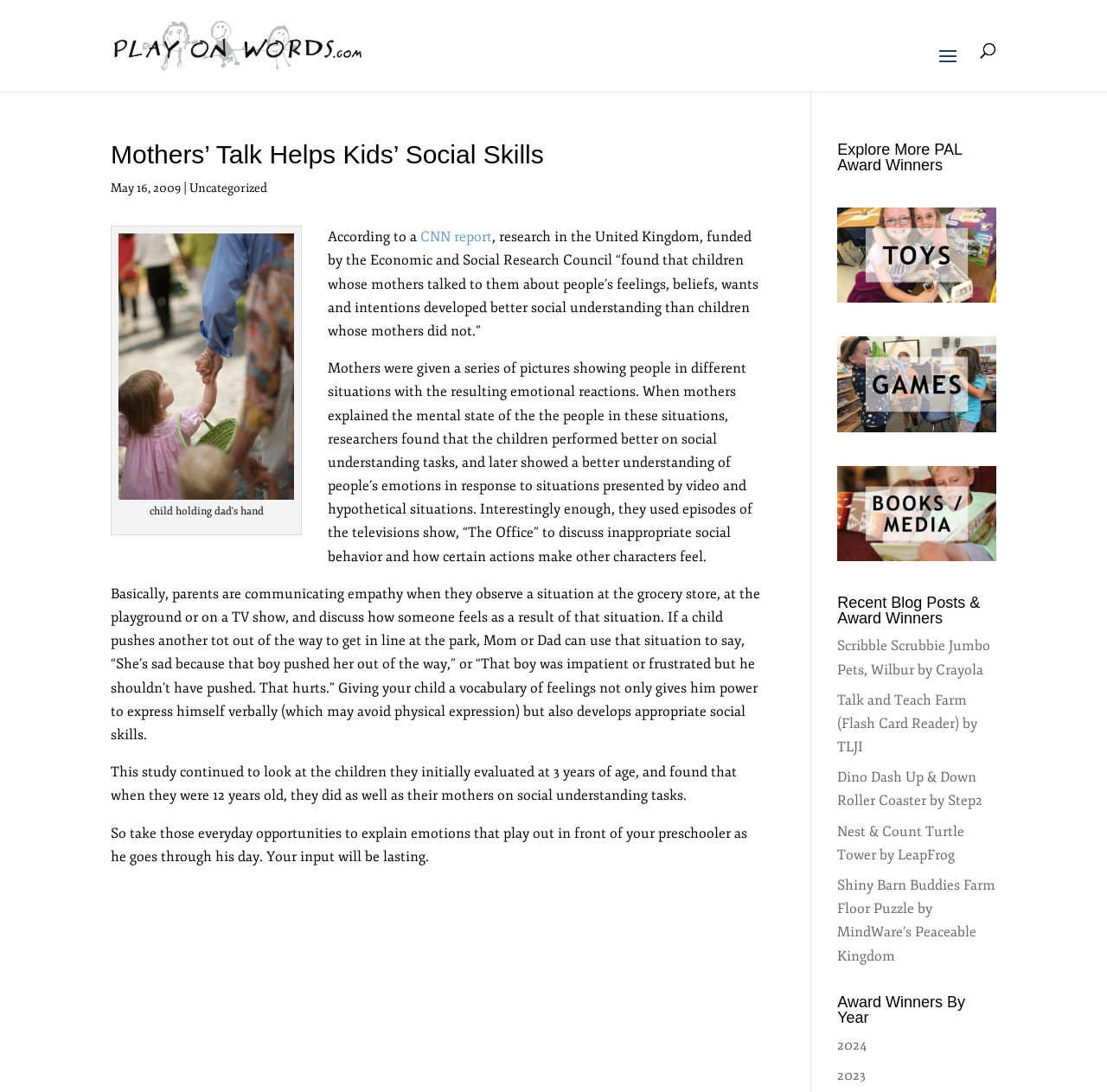Respond to the following question using a concise word or phrase: 
How many links are there under the 'Recent Blog Posts & Award Winners' section?

5